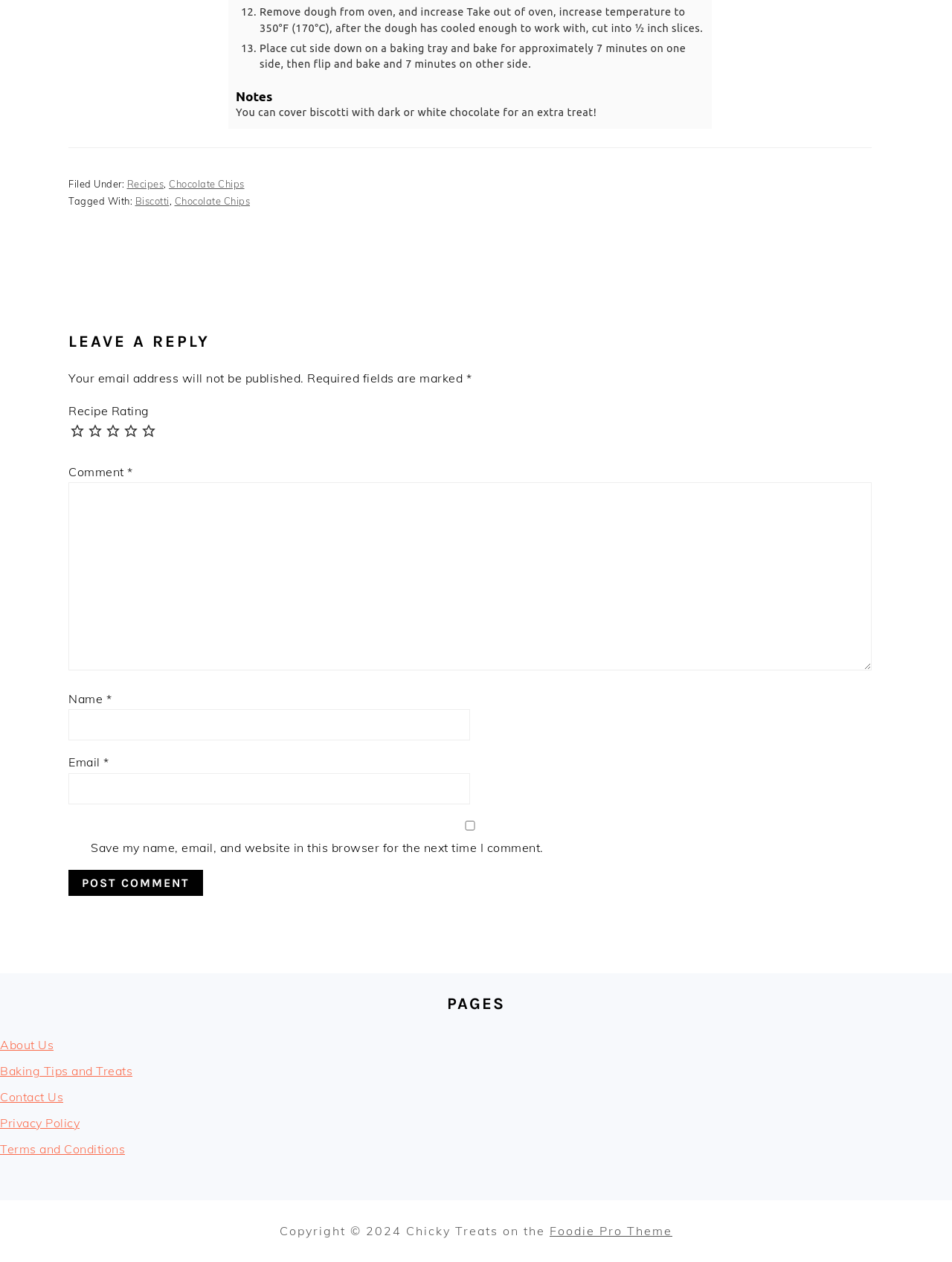Locate the bounding box coordinates of the region to be clicked to comply with the following instruction: "Click the 'About Us' link". The coordinates must be four float numbers between 0 and 1, in the form [left, top, right, bottom].

[0.0, 0.822, 0.056, 0.834]